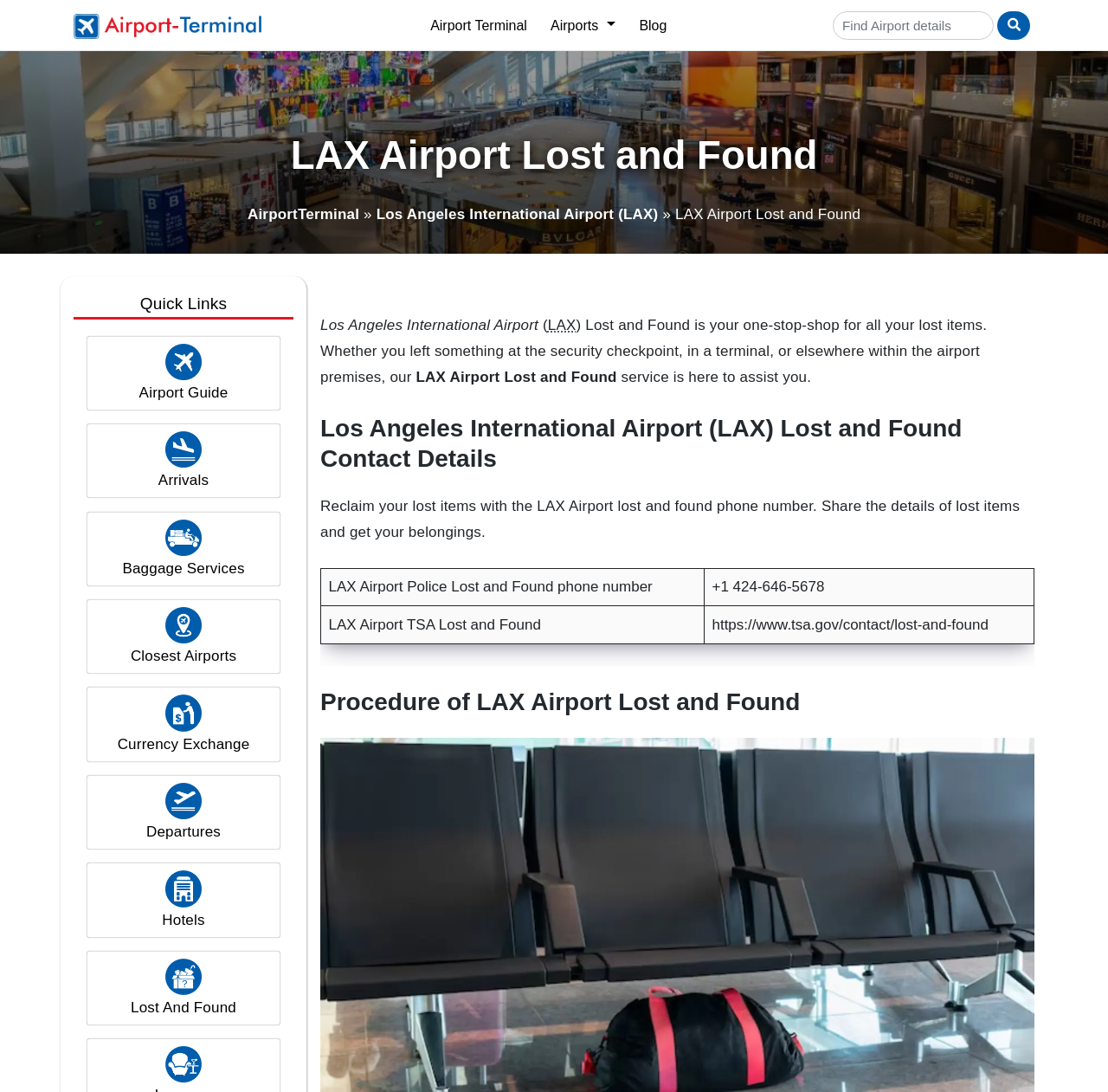Please locate the bounding box coordinates for the element that should be clicked to achieve the following instruction: "Read more about Los Angeles International Airport". Ensure the coordinates are given as four float numbers between 0 and 1, i.e., [left, top, right, bottom].

[0.079, 0.308, 0.252, 0.348]